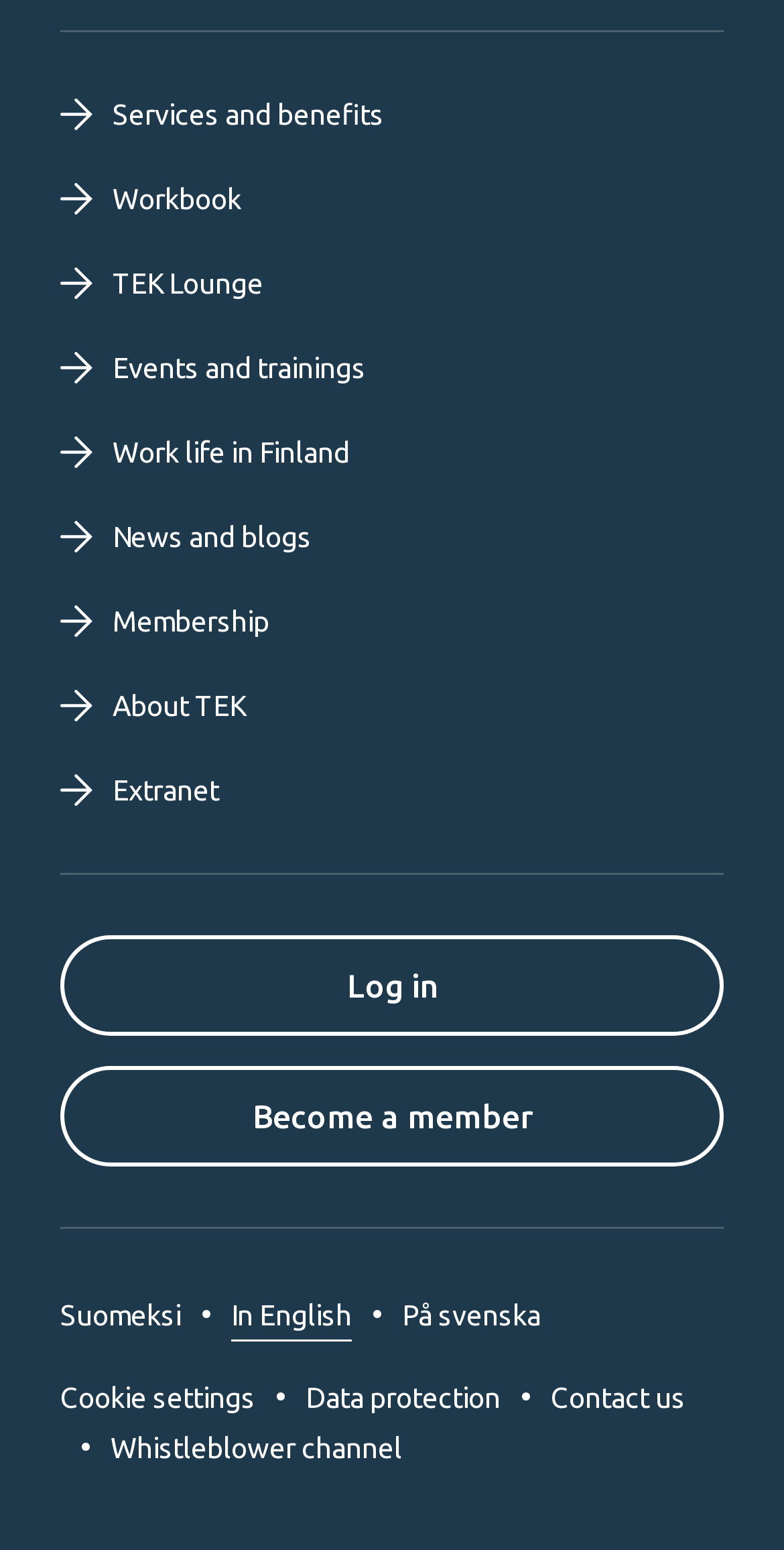Bounding box coordinates are specified in the format (top-left x, top-left y, bottom-right x, bottom-right y). All values are floating point numbers bounded between 0 and 1. Please provide the bounding box coordinate of the region this sentence describes: Work life in Finland

[0.077, 0.278, 0.923, 0.306]